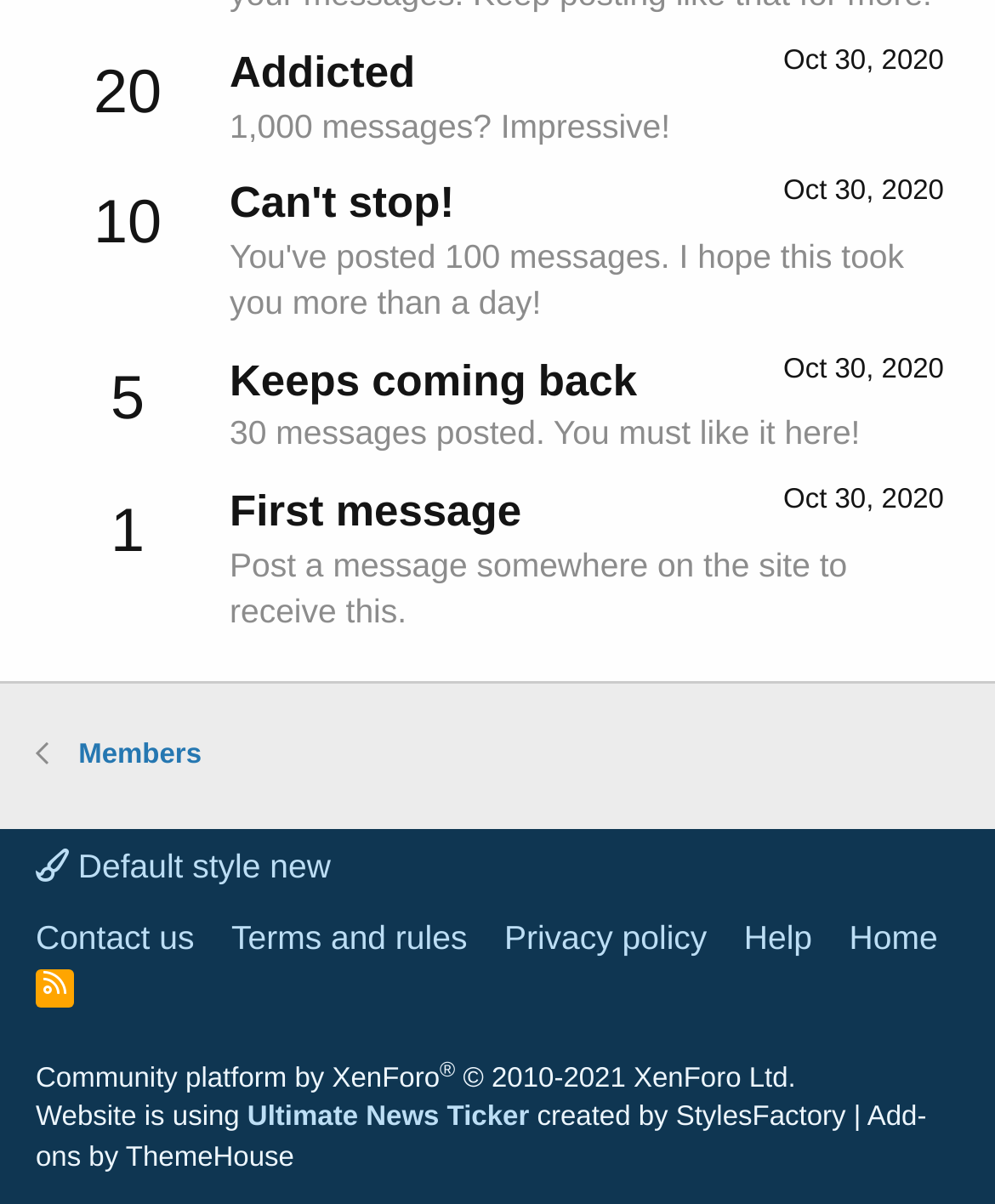Could you indicate the bounding box coordinates of the region to click in order to complete this instruction: "View members".

[0.079, 0.61, 0.203, 0.645]